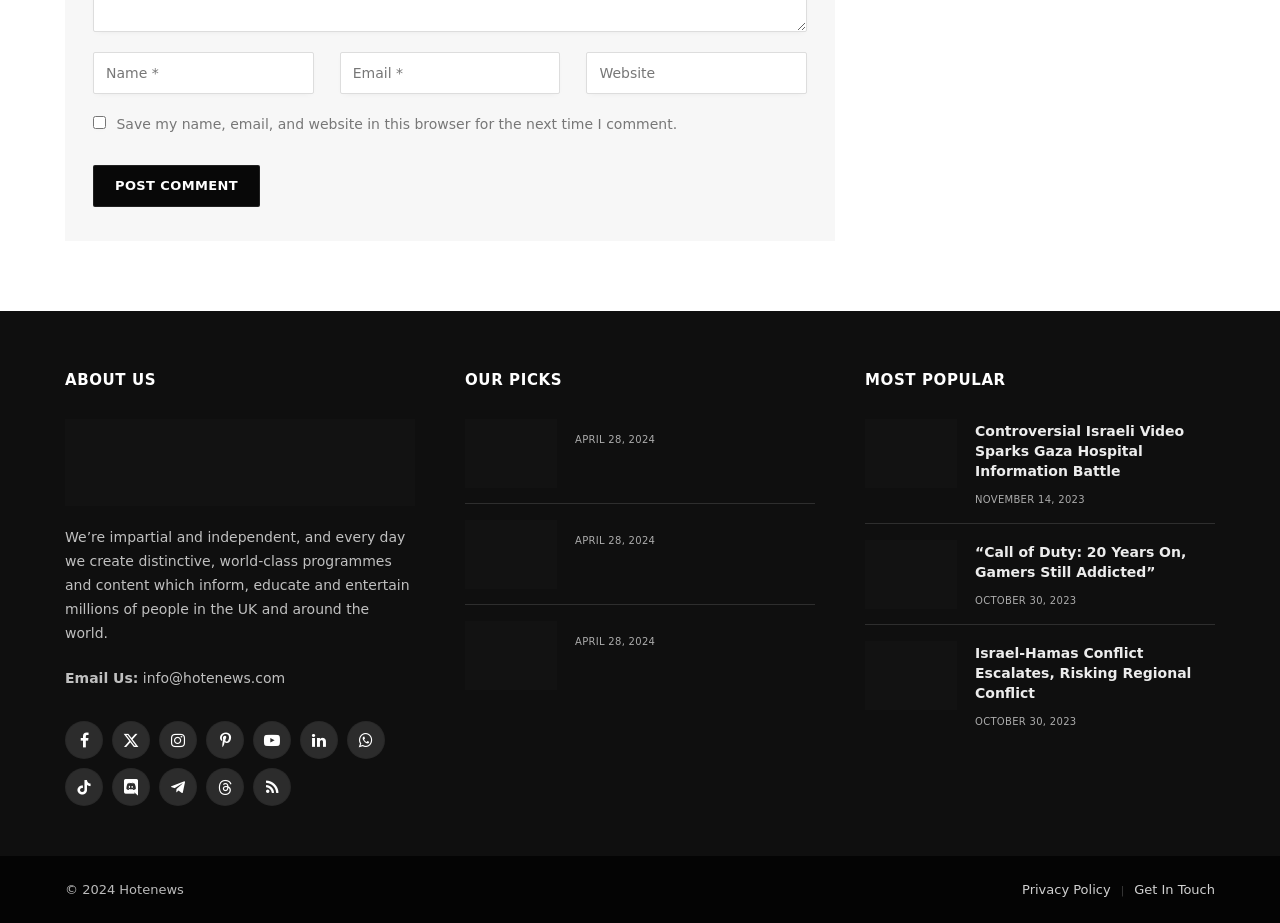Please specify the coordinates of the bounding box for the element that should be clicked to carry out this instruction: "Click the Post Comment button". The coordinates must be four float numbers between 0 and 1, formatted as [left, top, right, bottom].

[0.073, 0.179, 0.203, 0.224]